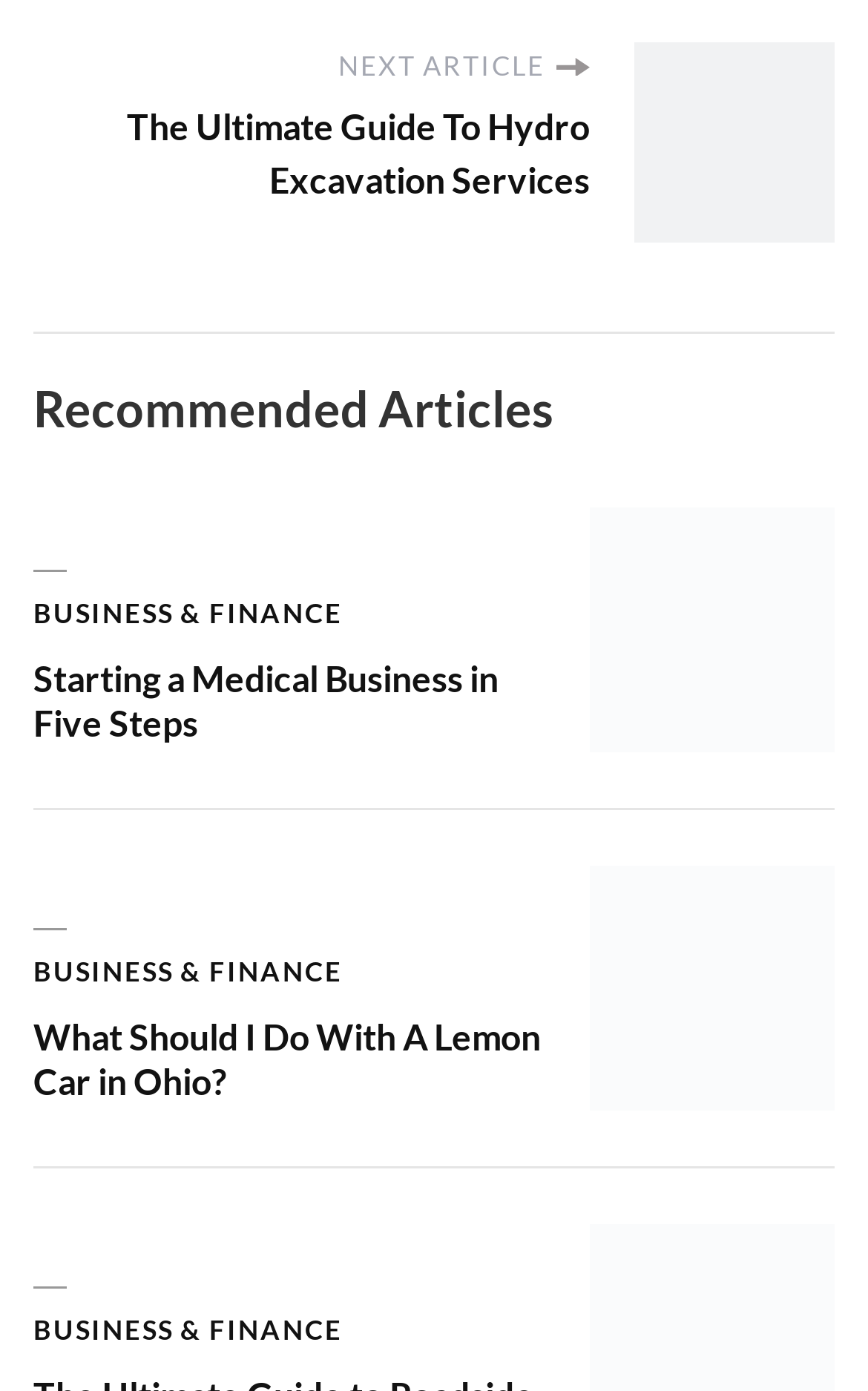Provide a single word or phrase to answer the given question: 
What is the category of the second recommended article?

BUSINESS & FINANCE